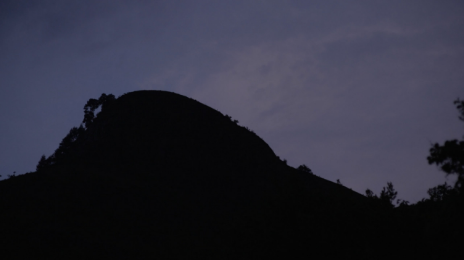Please reply to the following question using a single word or phrase: 
What is the shape of the terrain in the image?

gentle curves